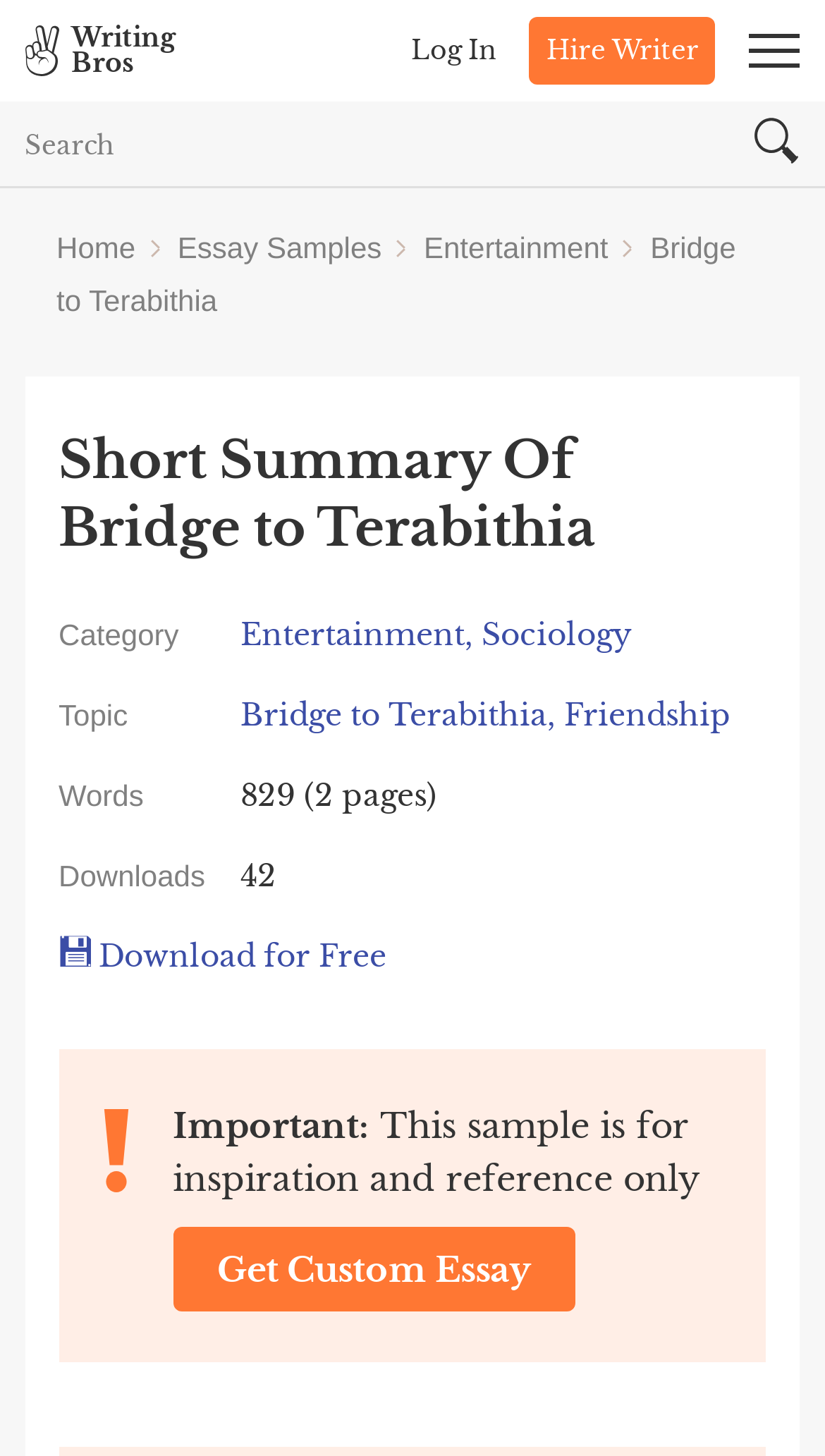Please identify the coordinates of the bounding box that should be clicked to fulfill this instruction: "Access 'Archive'".

None